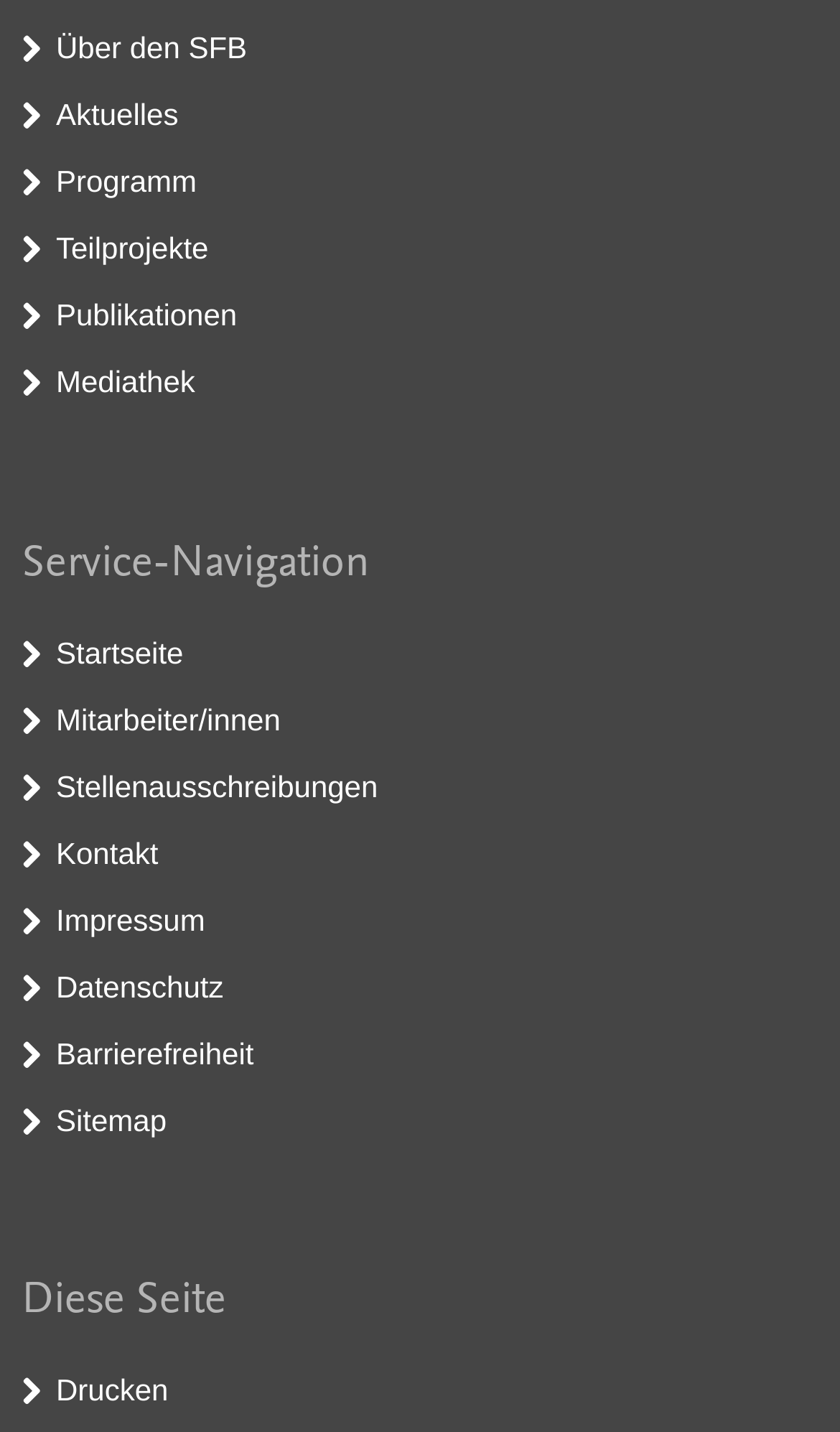Please locate the UI element described by "Über den SFB" and provide its bounding box coordinates.

[0.067, 0.021, 0.294, 0.045]